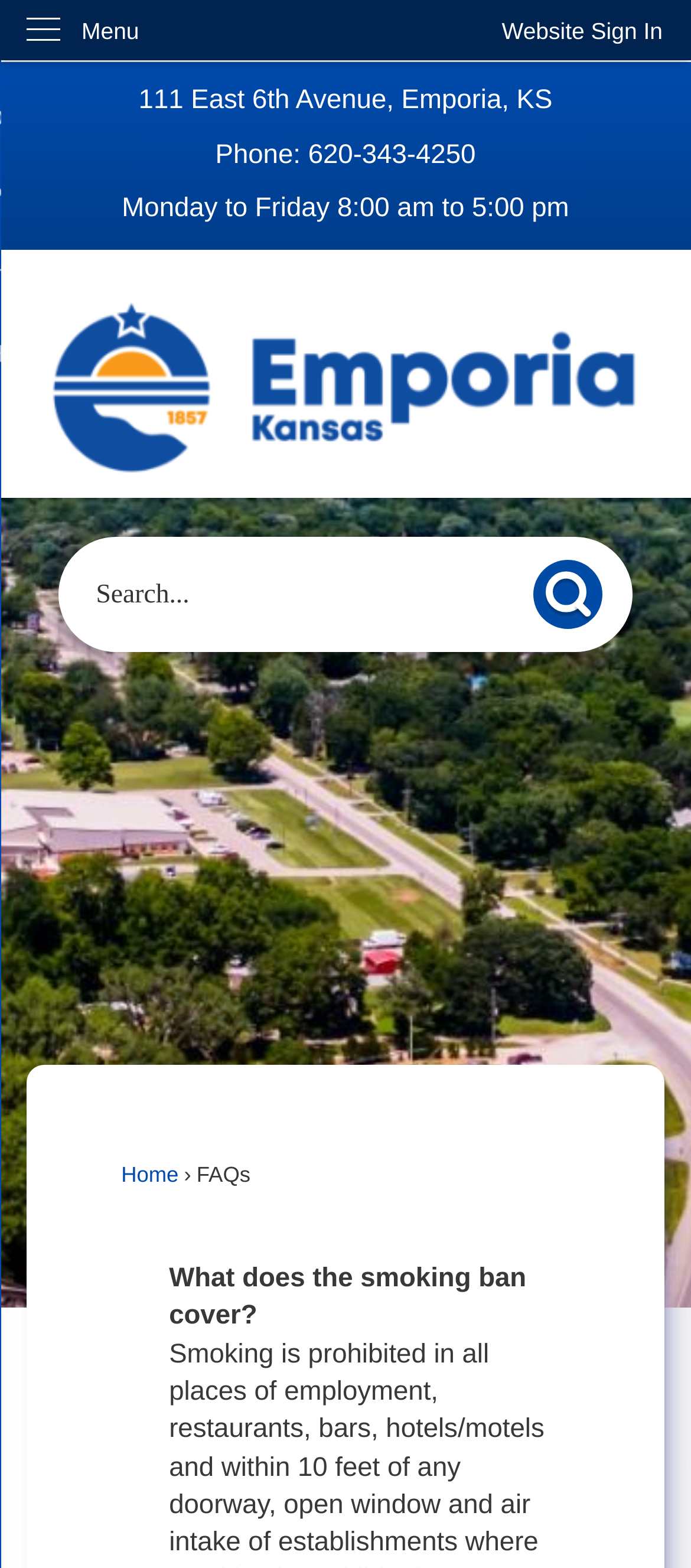Identify the bounding box coordinates of the section to be clicked to complete the task described by the following instruction: "Go to Homepage". The coordinates should be four float numbers between 0 and 1, formatted as [left, top, right, bottom].

[0.074, 0.19, 0.926, 0.309]